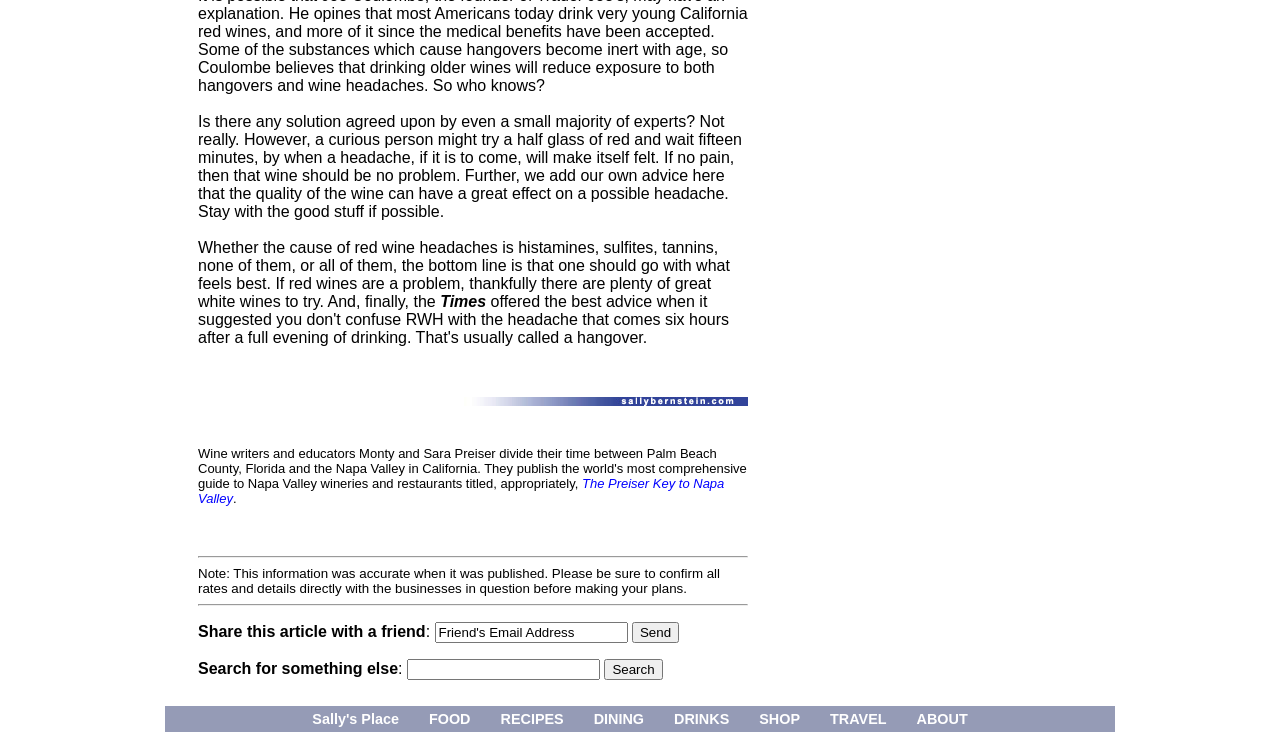Respond with a single word or phrase for the following question: 
What is the purpose of the separator elements on the webpage?

Separate sections